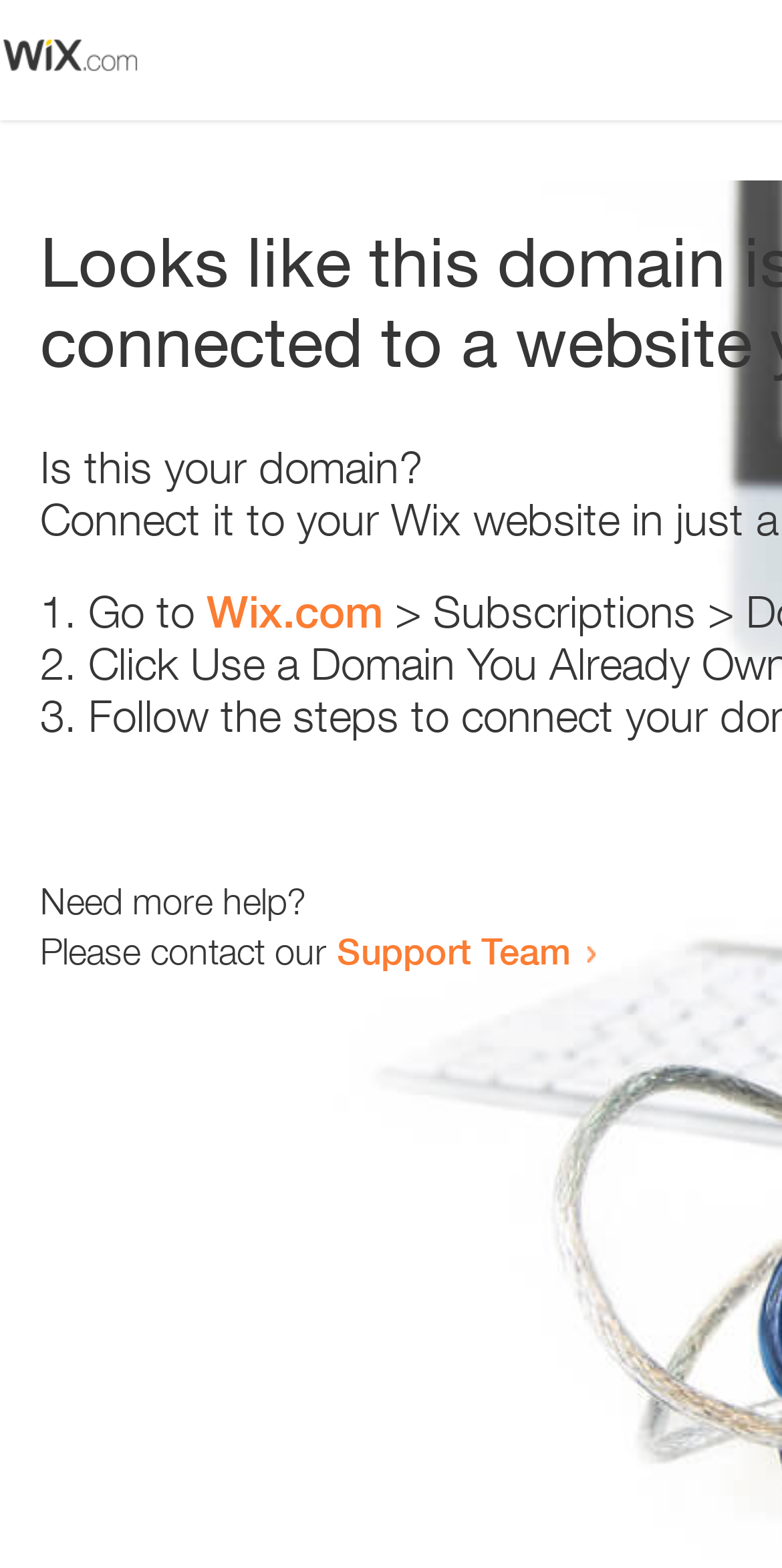Respond to the following question with a brief word or phrase:
Is this webpage related to domain issues?

Yes